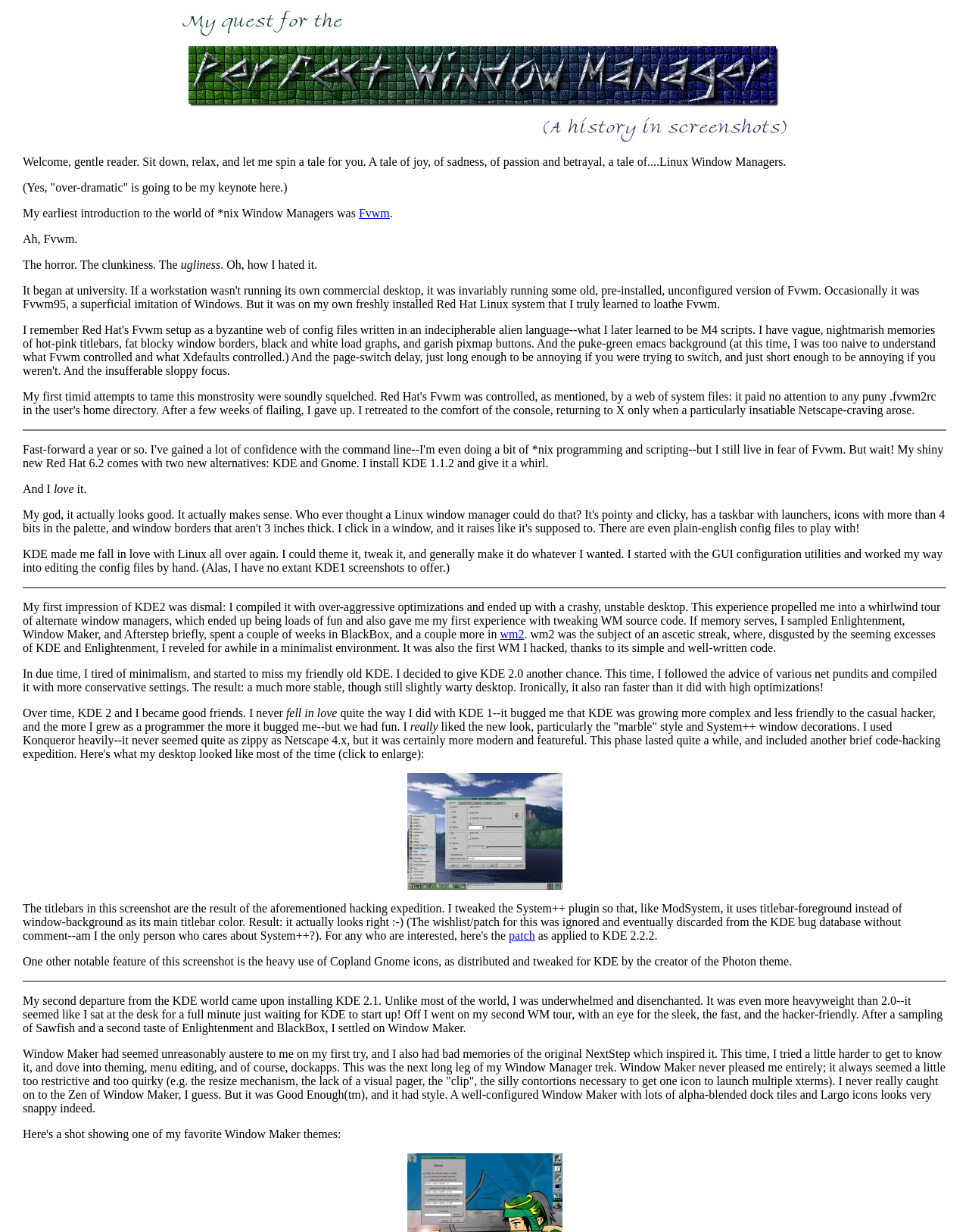Explain the webpage's layout and main content in detail.

This webpage is a personal blog post about the author's journey in finding the perfect window manager for Linux. The page is divided into sections, each describing a different window manager the author has used.

At the top of the page, there is a large image with the title "My Quest For The Perfect Window Manager: A History in Screenshots". Below the image, there is a brief introduction to the author's story, written in a humorous and engaging tone.

The first section describes the author's experience with Fvwm, which they describe as "horror" and "clunkiness". This section is followed by a horizontal separator line.

The next section talks about the author's love for KDE, which they describe as making them fall in love with Linux again. This section is longer and more detailed, with the author describing their experience with tweaking KDE's configuration files and GUI utilities.

Another horizontal separator line separates this section from the next, which describes the author's brief experience with Enlightenment, Window Maker, and Afterstep. The author then talks about their time with BlackBox and wm2, which they describe as a minimalist environment.

The following section describes the author's return to KDE 2.0, which they compiled with more conservative settings, resulting in a more stable desktop. This section is followed by another horizontal separator line.

The next section talks about the author's experience with KDE 2.2.2, which they describe as having a new look, particularly the "marble" style and System++ window decorations. There is a link to a screenshot of their desktop at the time, which is displayed as an image below the text.

Another horizontal separator line separates this section from the next, which describes the author's departure from KDE 2.1 and their subsequent exploration of other window managers, including Sawfish, Enlightenment, and BlackBox. The author eventually settles on Window Maker, which they describe as having style but being restrictive and quirky.

Throughout the page, there are several links to screenshots and other resources, as well as horizontal separator lines that divide the sections. The text is written in a conversational and humorous tone, with the author sharing their personal experiences and opinions about the different window managers they have used.